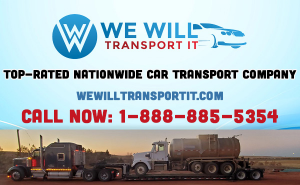What is the company's contact number?
Answer the question with a single word or phrase derived from the image.

1-888-885-5354